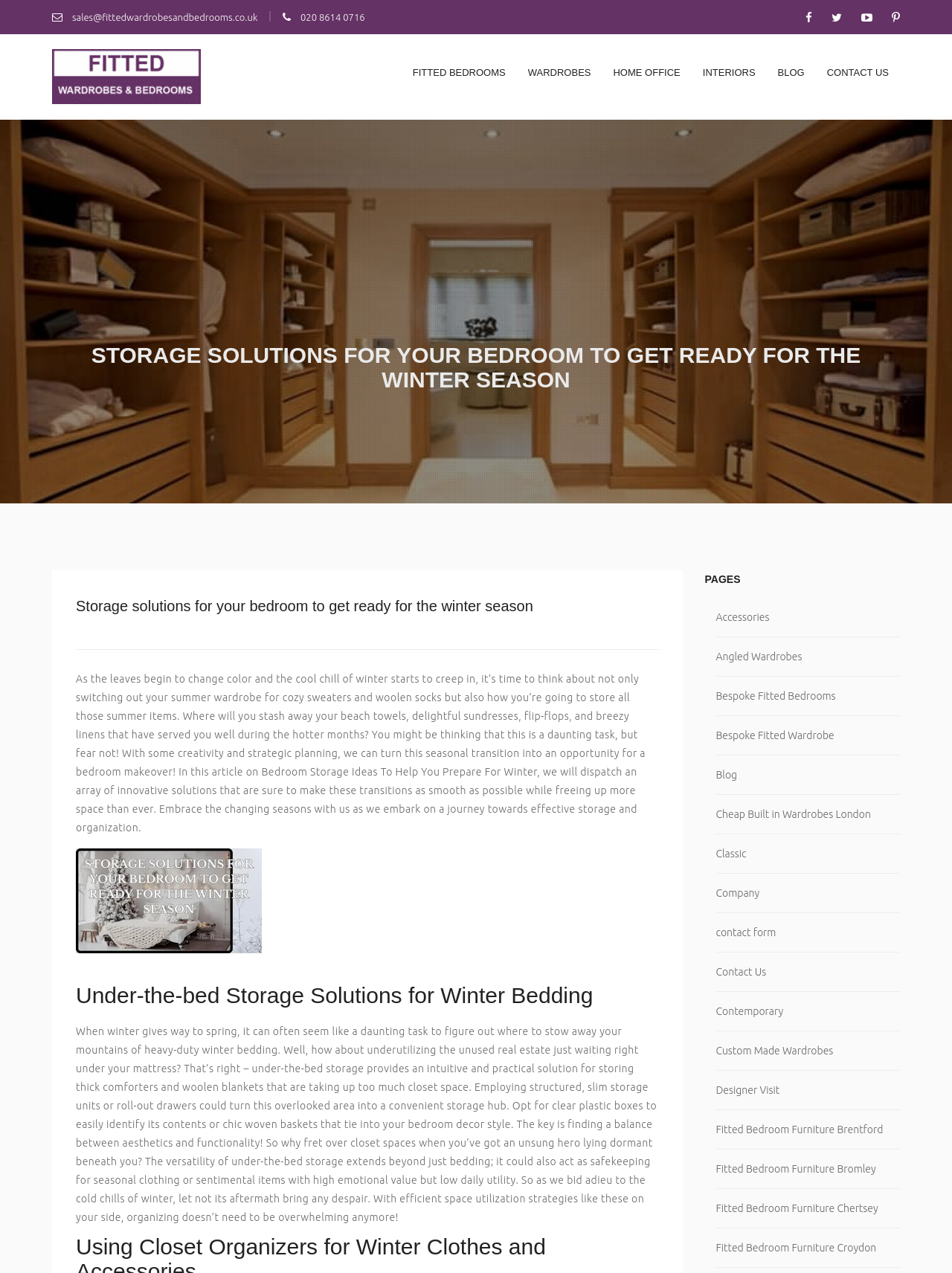Determine the bounding box coordinates of the region I should click to achieve the following instruction: "Contact us via email". Ensure the bounding box coordinates are four float numbers between 0 and 1, i.e., [left, top, right, bottom].

[0.055, 0.009, 0.271, 0.018]